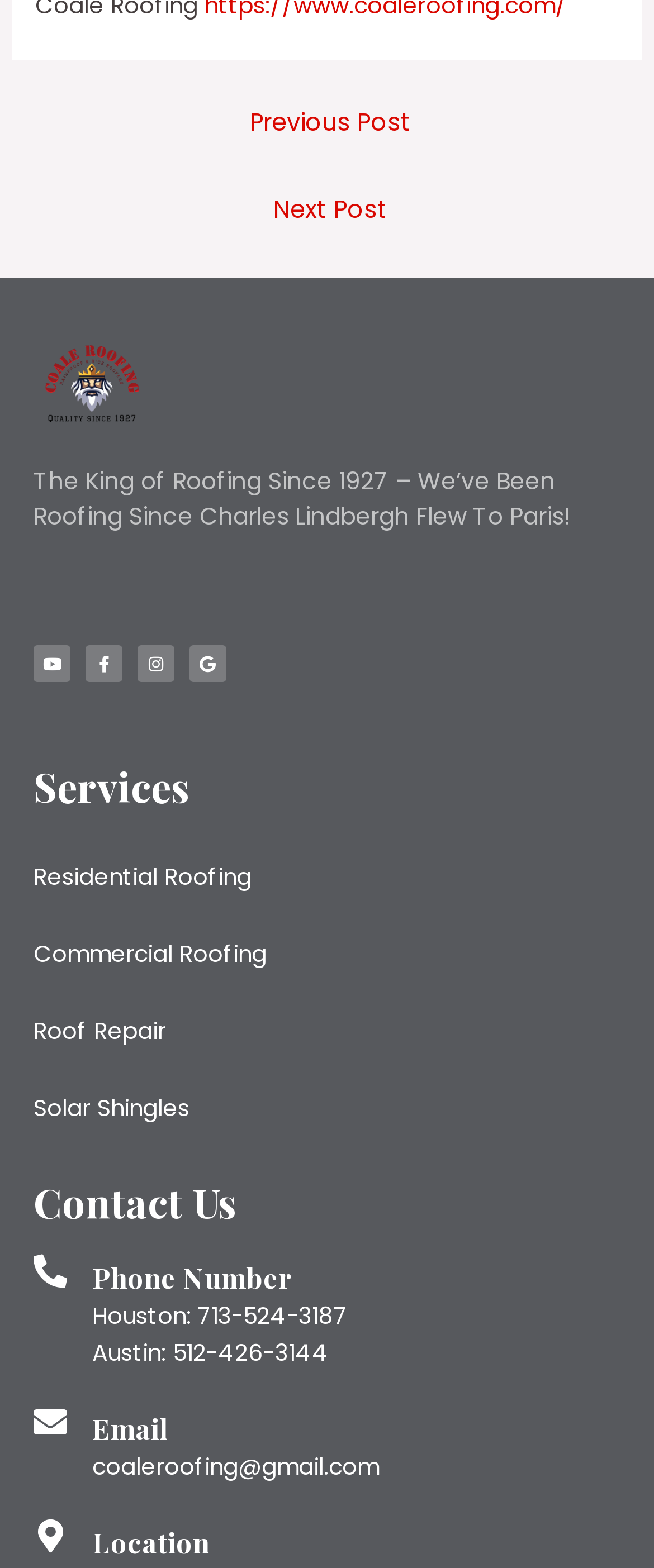What is the company's email address?
Please use the image to provide an in-depth answer to the question.

The company's email address is mentioned in the StaticText element with the text 'coaleroofing@gmail.com' which is located under the 'Email' section.